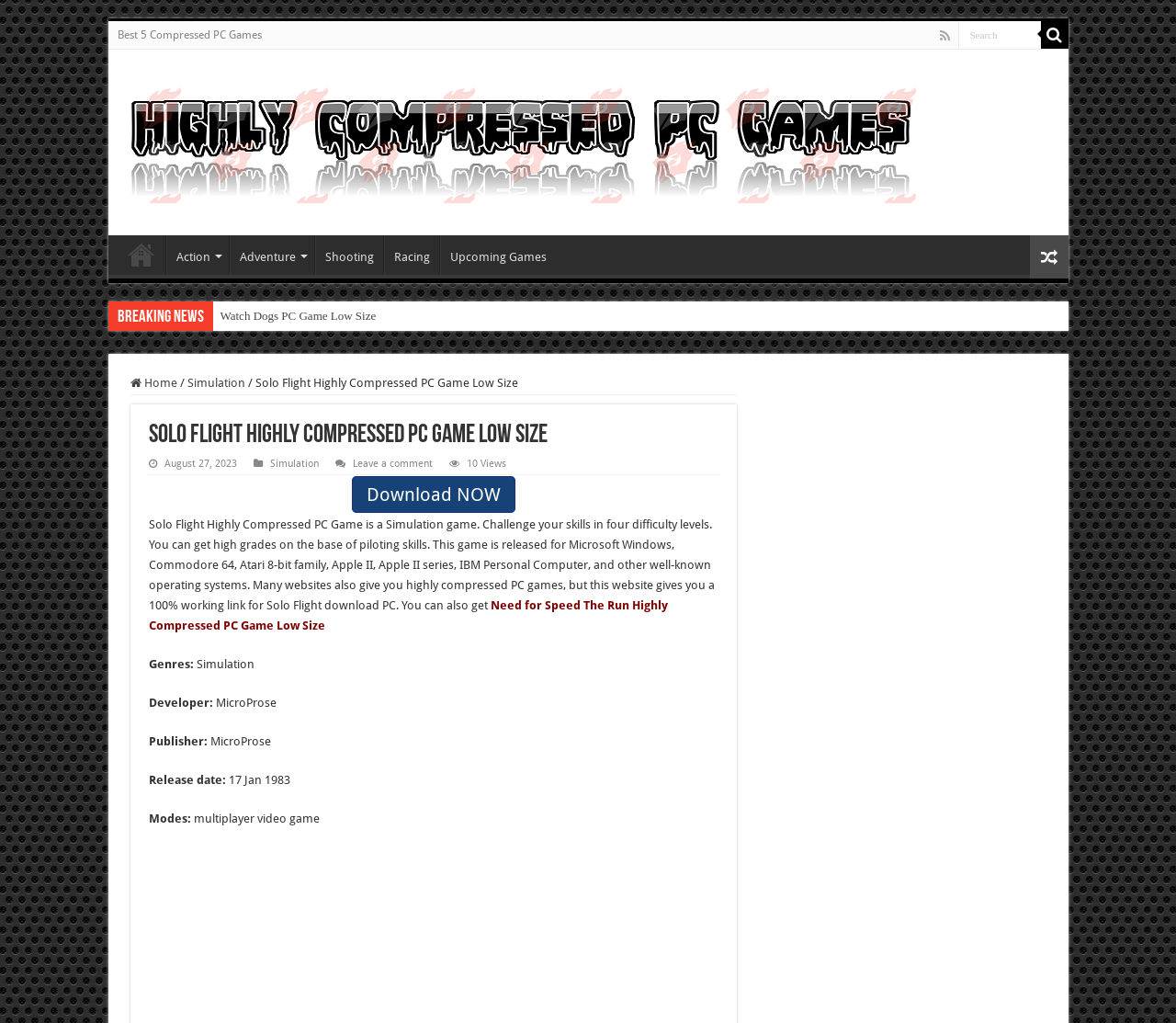Find and provide the bounding box coordinates for the UI element described here: "Leave a comment". The coordinates should be given as four float numbers between 0 and 1: [left, top, right, bottom].

[0.3, 0.447, 0.368, 0.459]